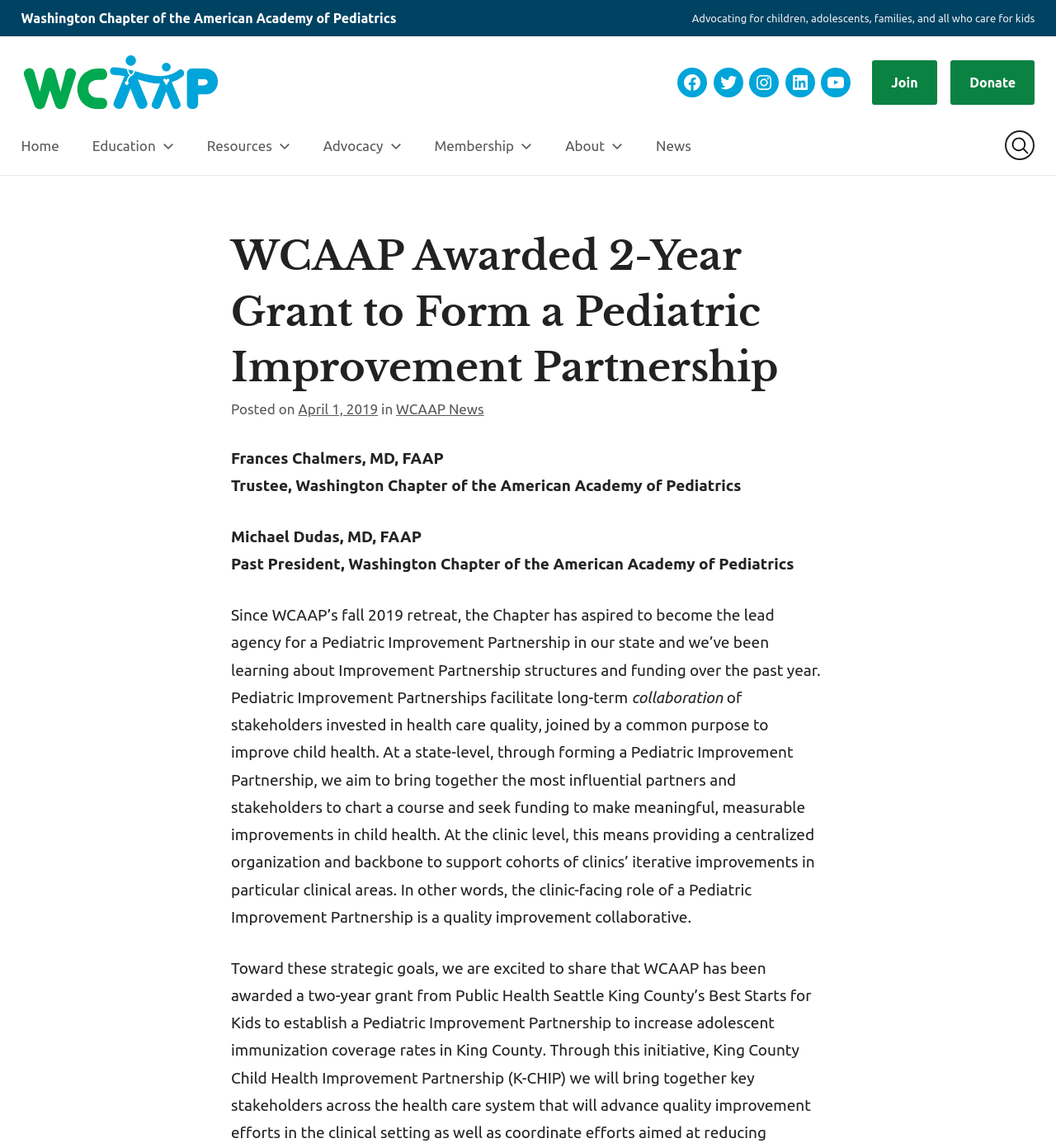Can you pinpoint the bounding box coordinates for the clickable element required for this instruction: "Search the site"? The coordinates should be four float numbers between 0 and 1, i.e., [left, top, right, bottom].

[0.952, 0.114, 0.98, 0.14]